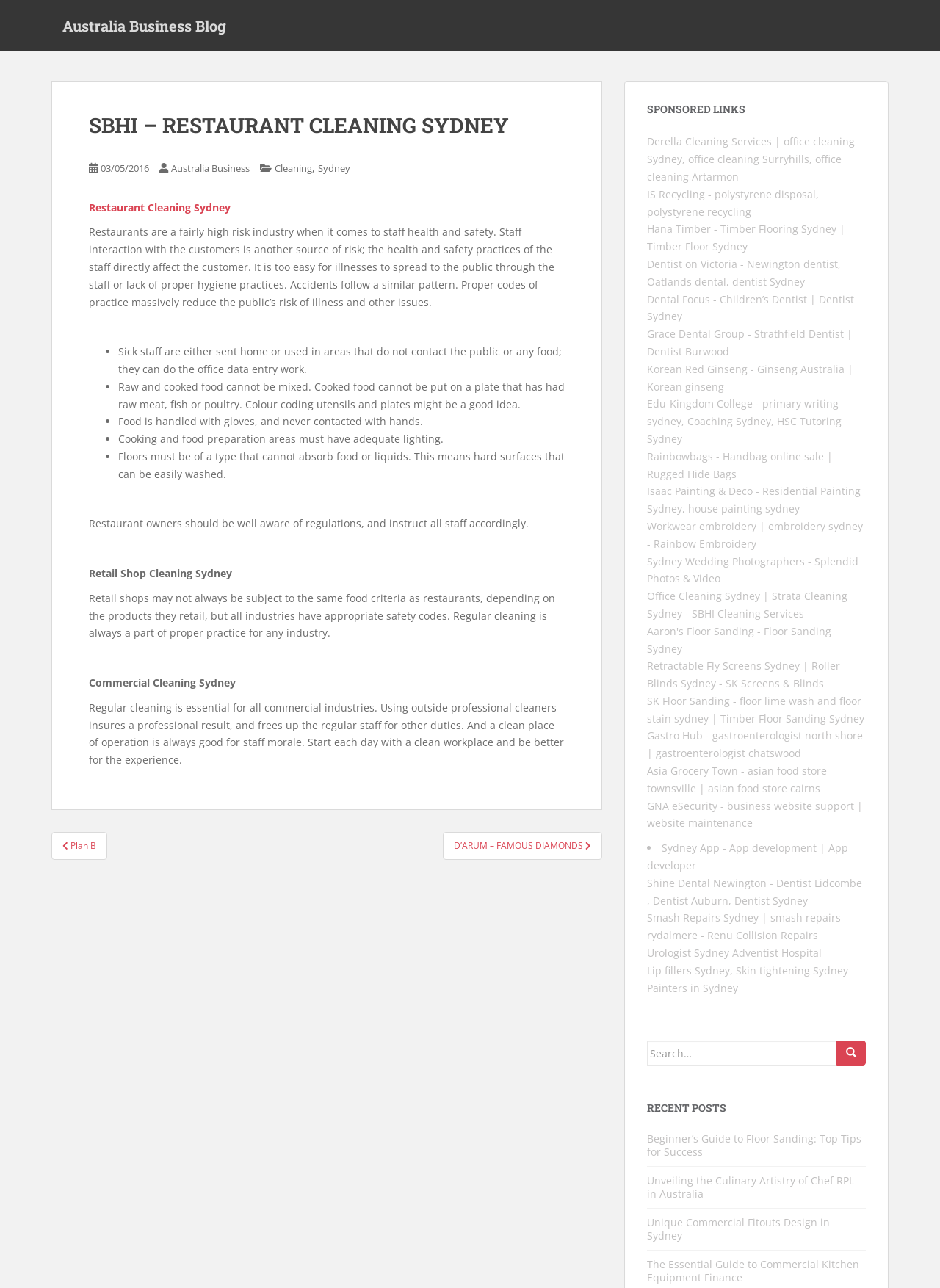From the details in the image, provide a thorough response to the question: What is the main topic of this webpage?

The webpage is primarily focused on restaurant cleaning, as evident from the title 'SBHI – RESTAURANT CLEANING SYDNEY' and the content discussing health and safety practices in restaurants.